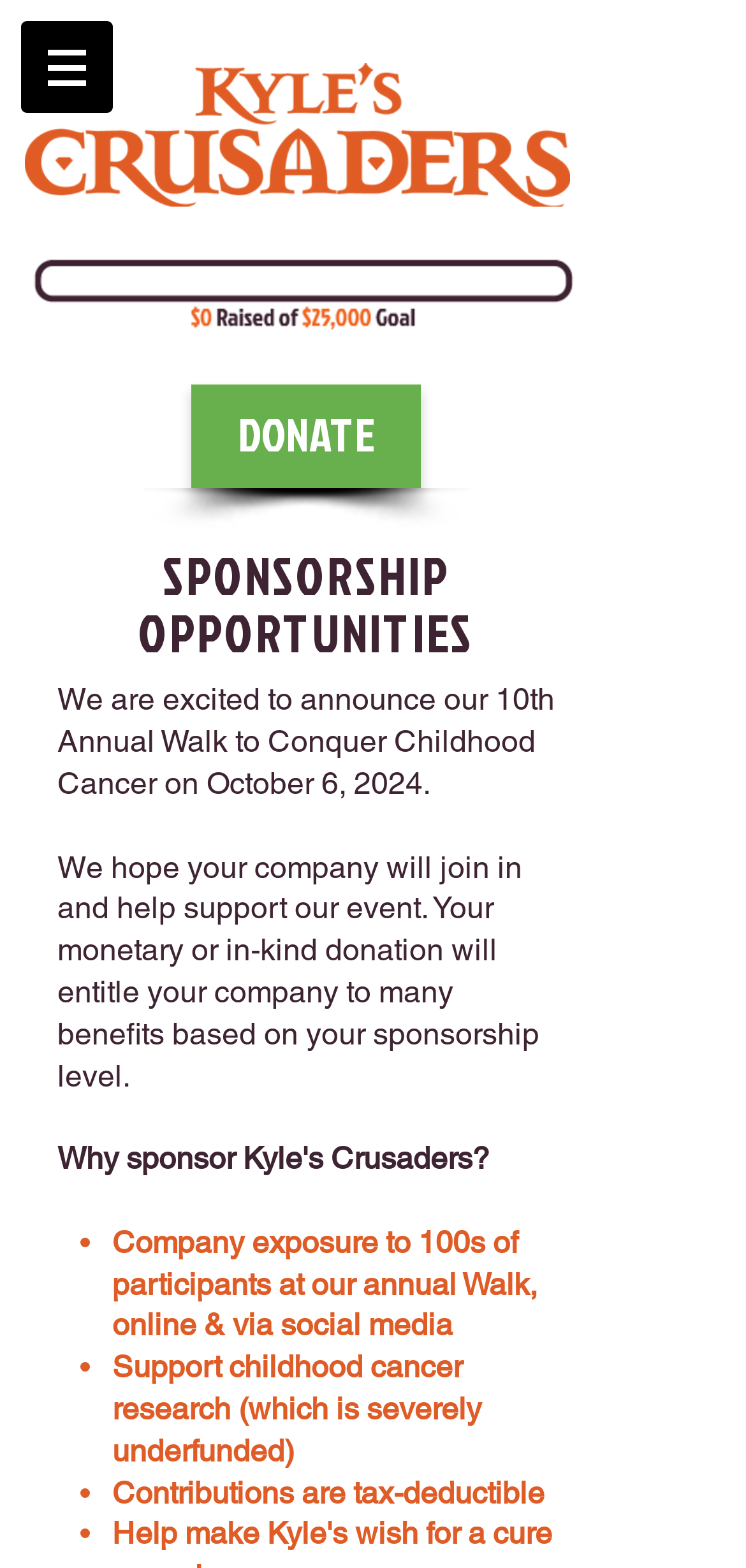Use one word or a short phrase to answer the question provided: 
What are the benefits of sponsorship?

Company exposure and tax-deductible contributions